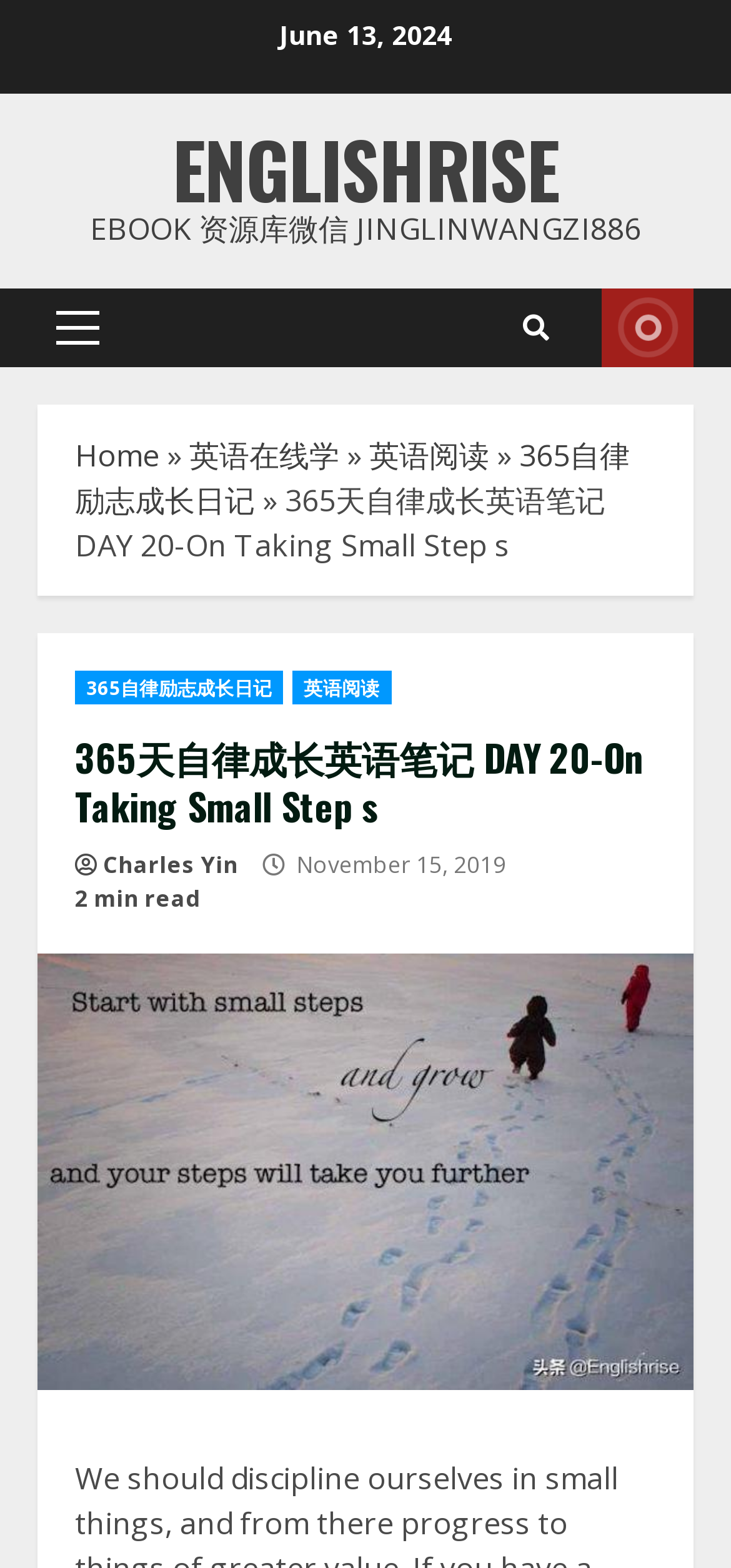What is the category of the article?
Answer the question with a single word or phrase, referring to the image.

英语阅读